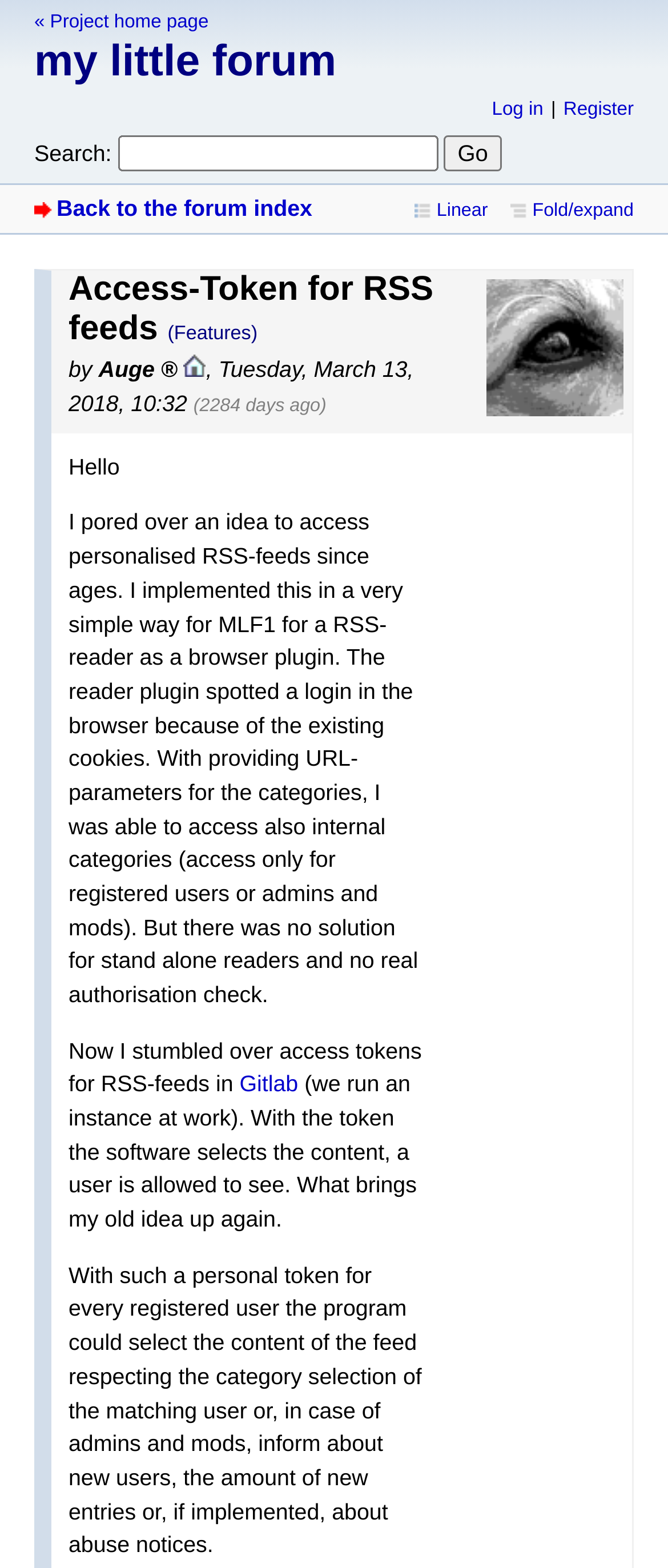What is the name of this forum?
We need a detailed and meticulous answer to the question.

I determined the answer by looking at the heading element with the text 'my little forum' which is a prominent element on the webpage, indicating that it is the name of the forum.